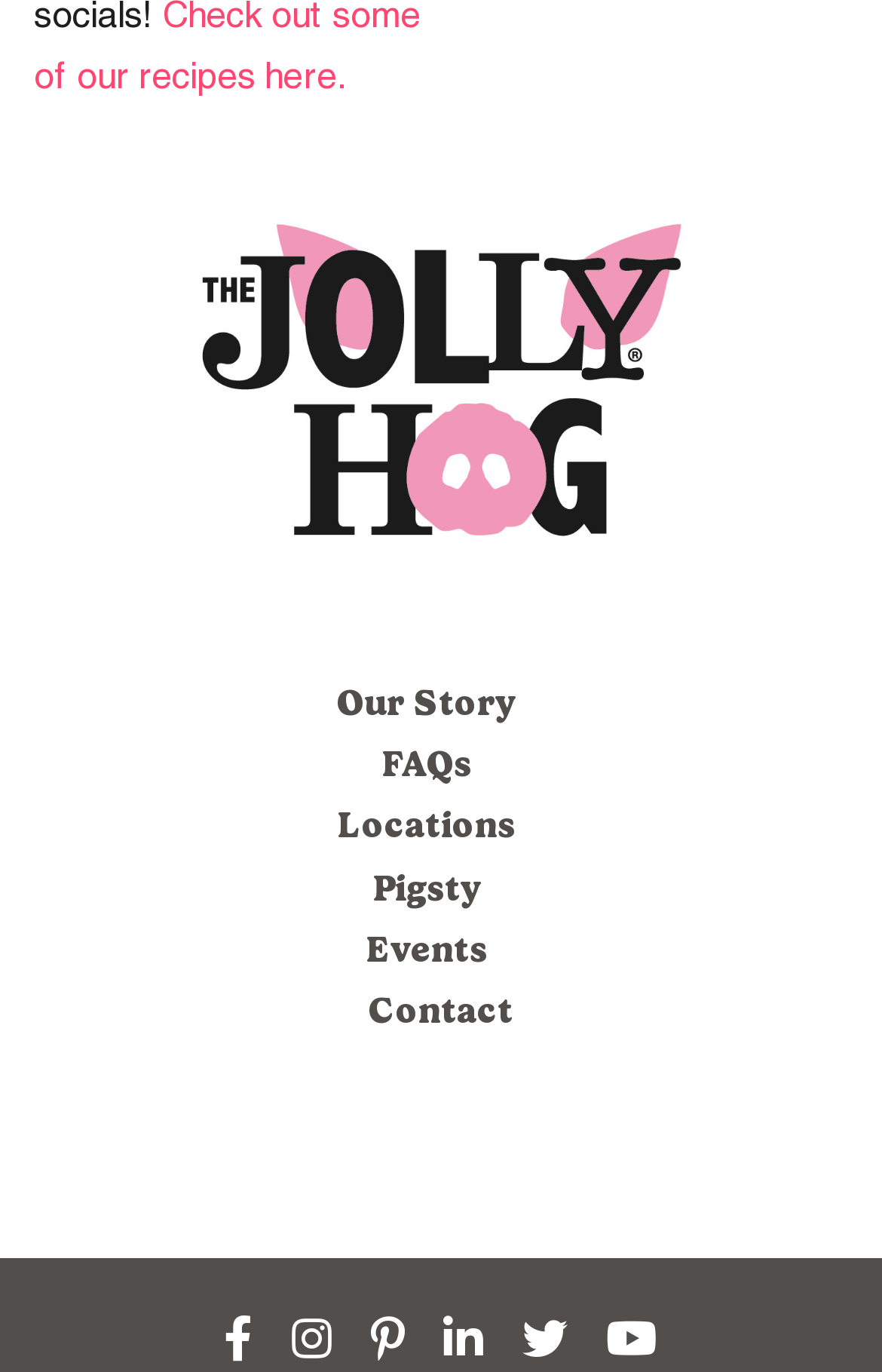What is the second link in the navigation menu?
Refer to the screenshot and respond with a concise word or phrase.

FAQs